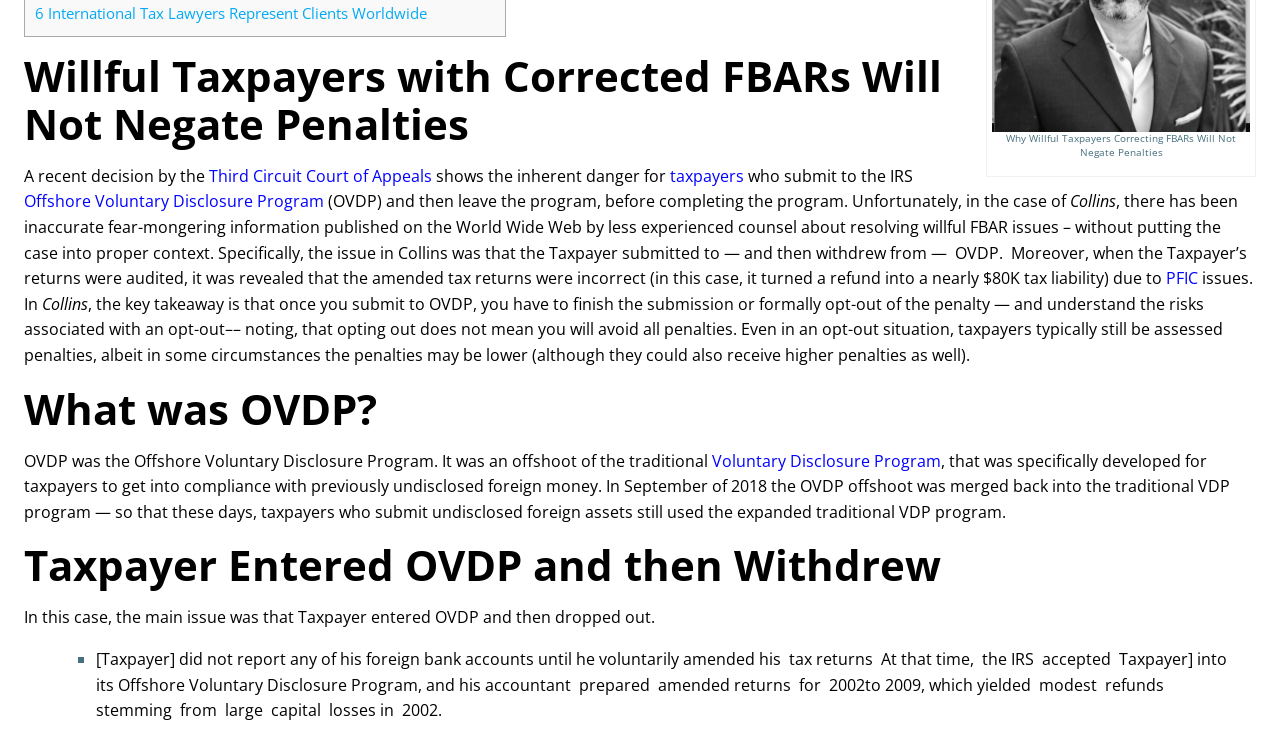Can you find the bounding box coordinates for the UI element given this description: "Voluntary Disclosure Program"? Provide the coordinates as four float numbers between 0 and 1: [left, top, right, bottom].

[0.556, 0.604, 0.735, 0.634]